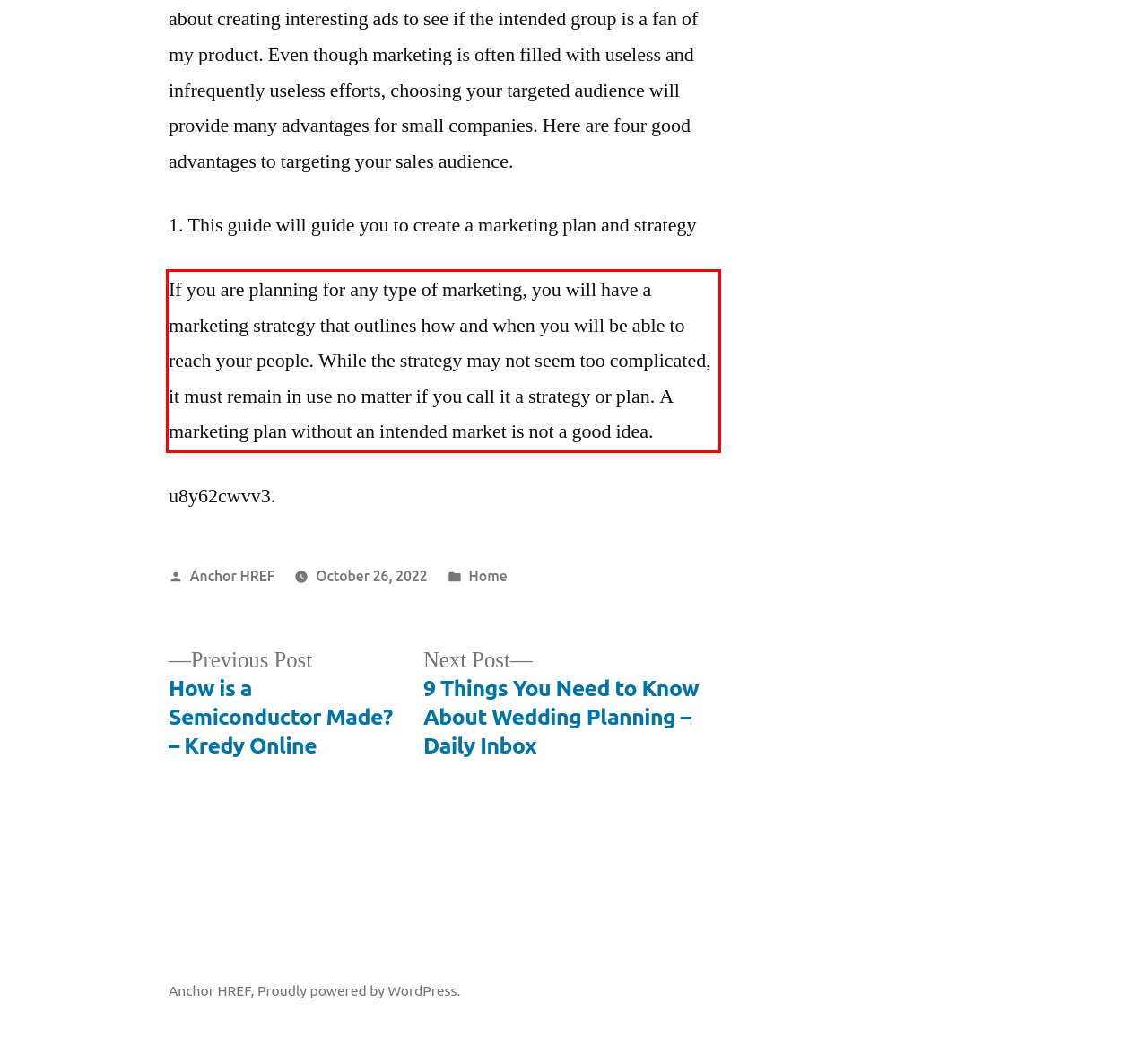Please look at the webpage screenshot and extract the text enclosed by the red bounding box.

If you are planning for any type of marketing, you will have a marketing strategy that outlines how and when you will be able to reach your people. While the strategy may not seem too complicated, it must remain in use no matter if you call it a strategy or plan. A marketing plan without an intended market is not a good idea.